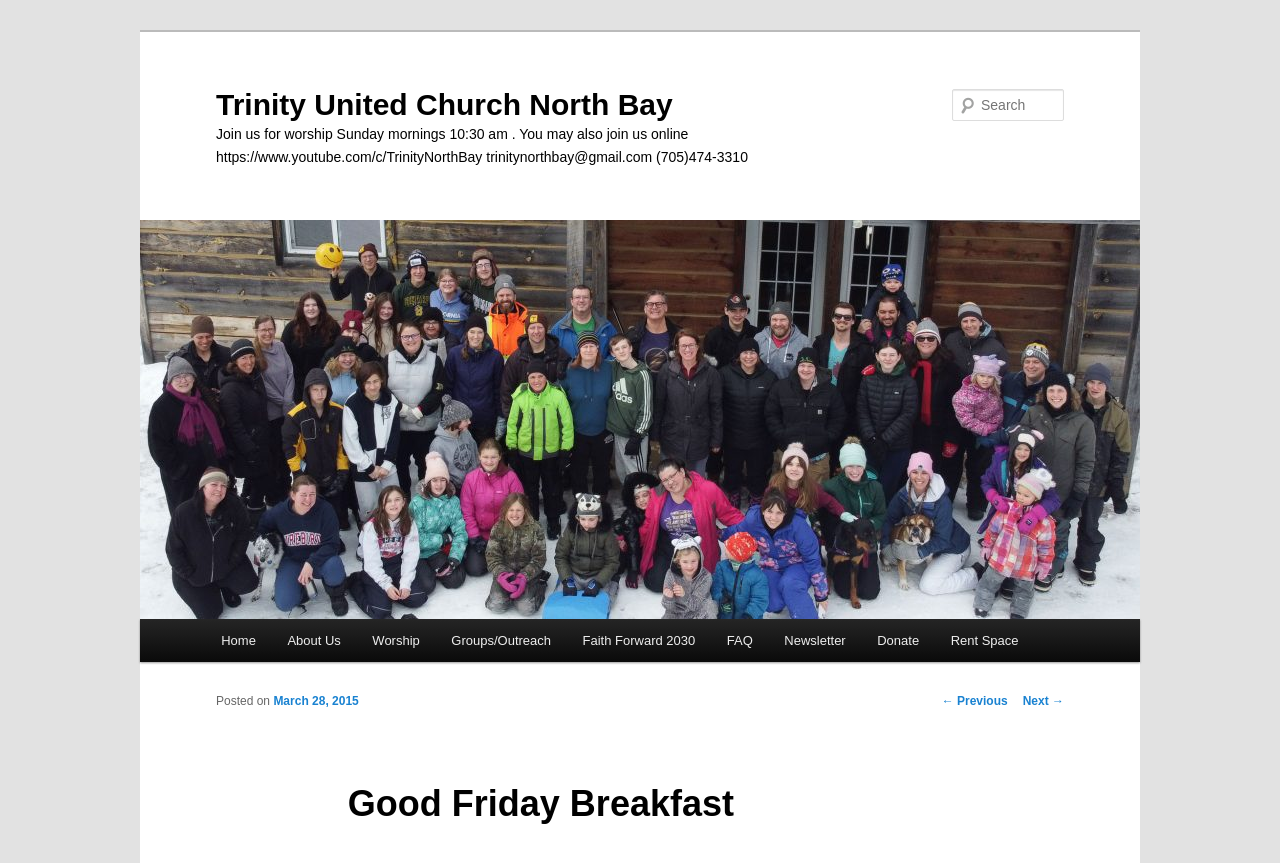Identify and generate the primary title of the webpage.

Trinity United Church North Bay